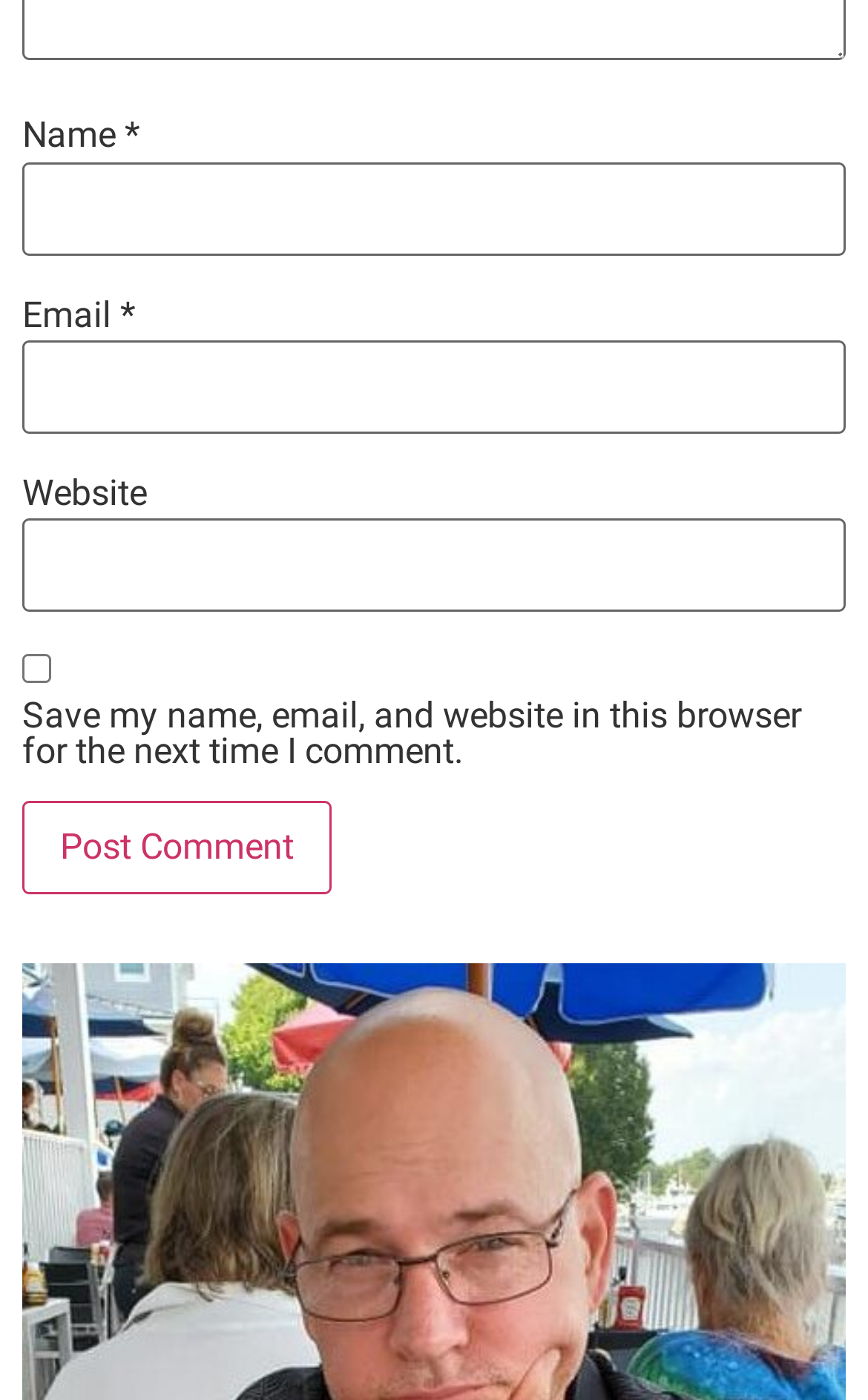How many fields are in the form?
Using the visual information, respond with a single word or phrase.

3